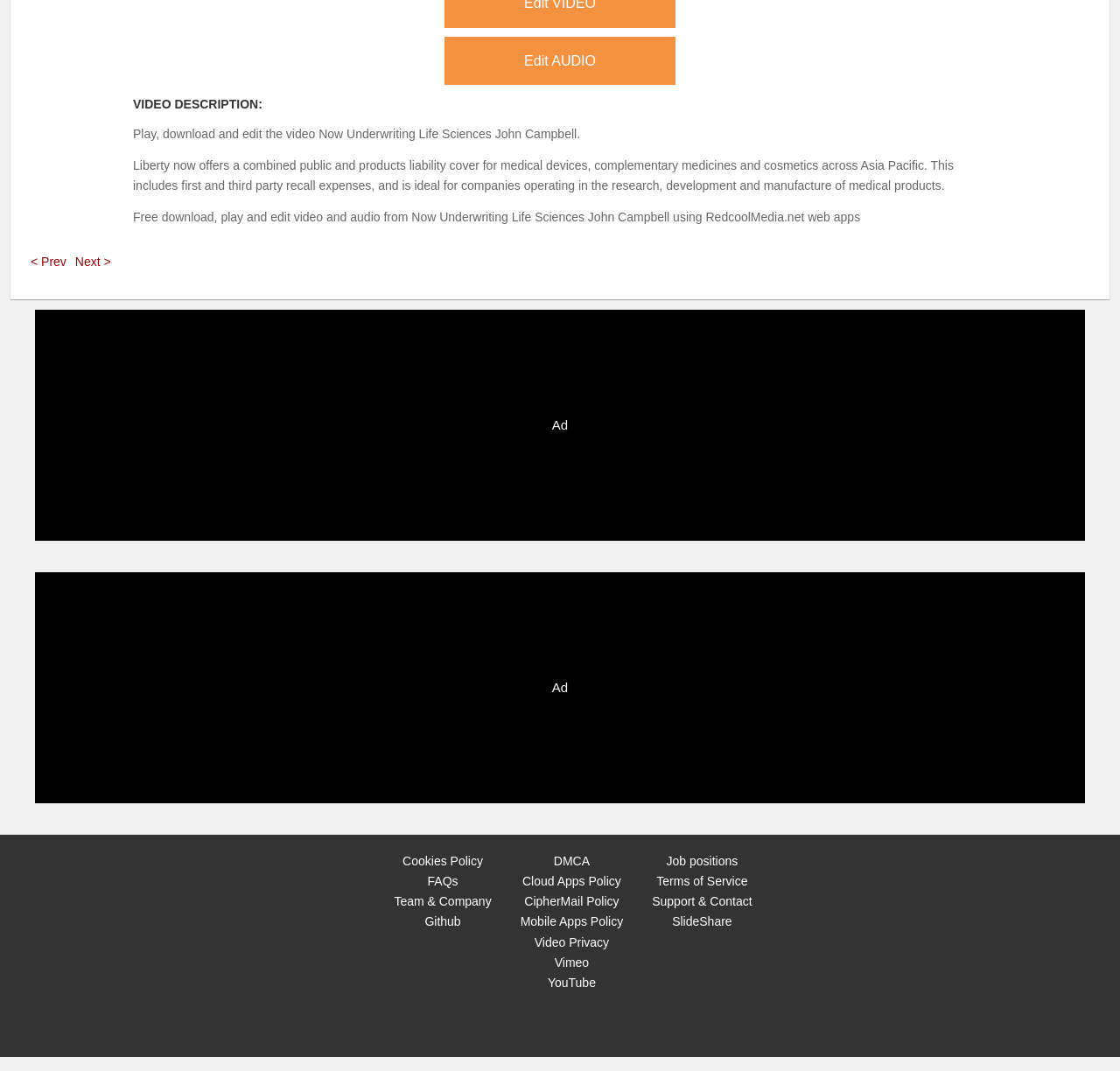Please find the bounding box coordinates of the clickable region needed to complete the following instruction: "Go to previous page". The bounding box coordinates must consist of four float numbers between 0 and 1, i.e., [left, top, right, bottom].

[0.023, 0.237, 0.063, 0.25]